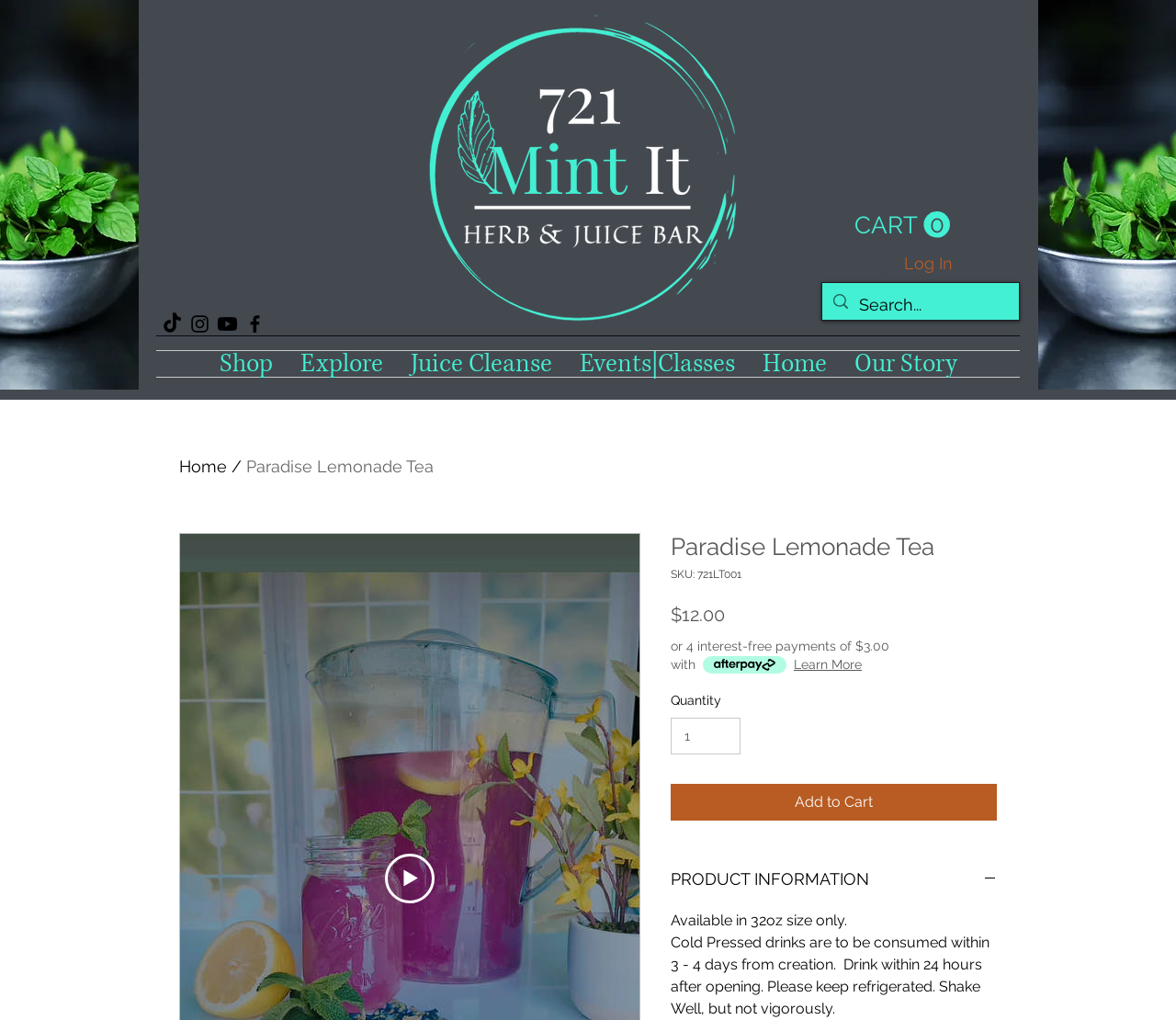Bounding box coordinates are to be given in the format (top-left x, top-left y, bottom-right x, bottom-right y). All values must be floating point numbers between 0 and 1. Provide the bounding box coordinate for the UI element described as: PRODUCT INFORMATION

[0.57, 0.801, 0.848, 0.83]